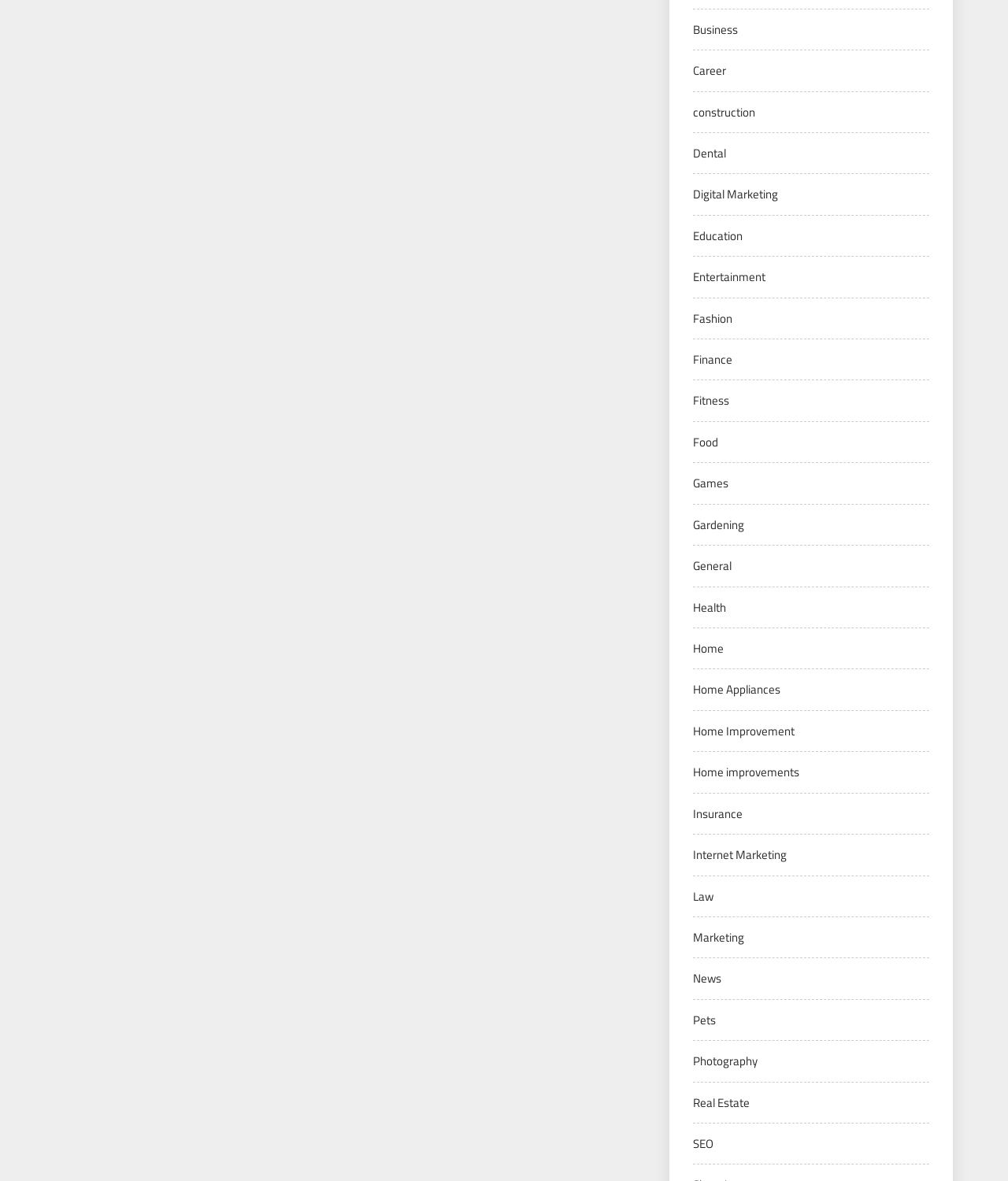Given the following UI element description: "Dental", find the bounding box coordinates in the webpage screenshot.

[0.688, 0.122, 0.72, 0.137]